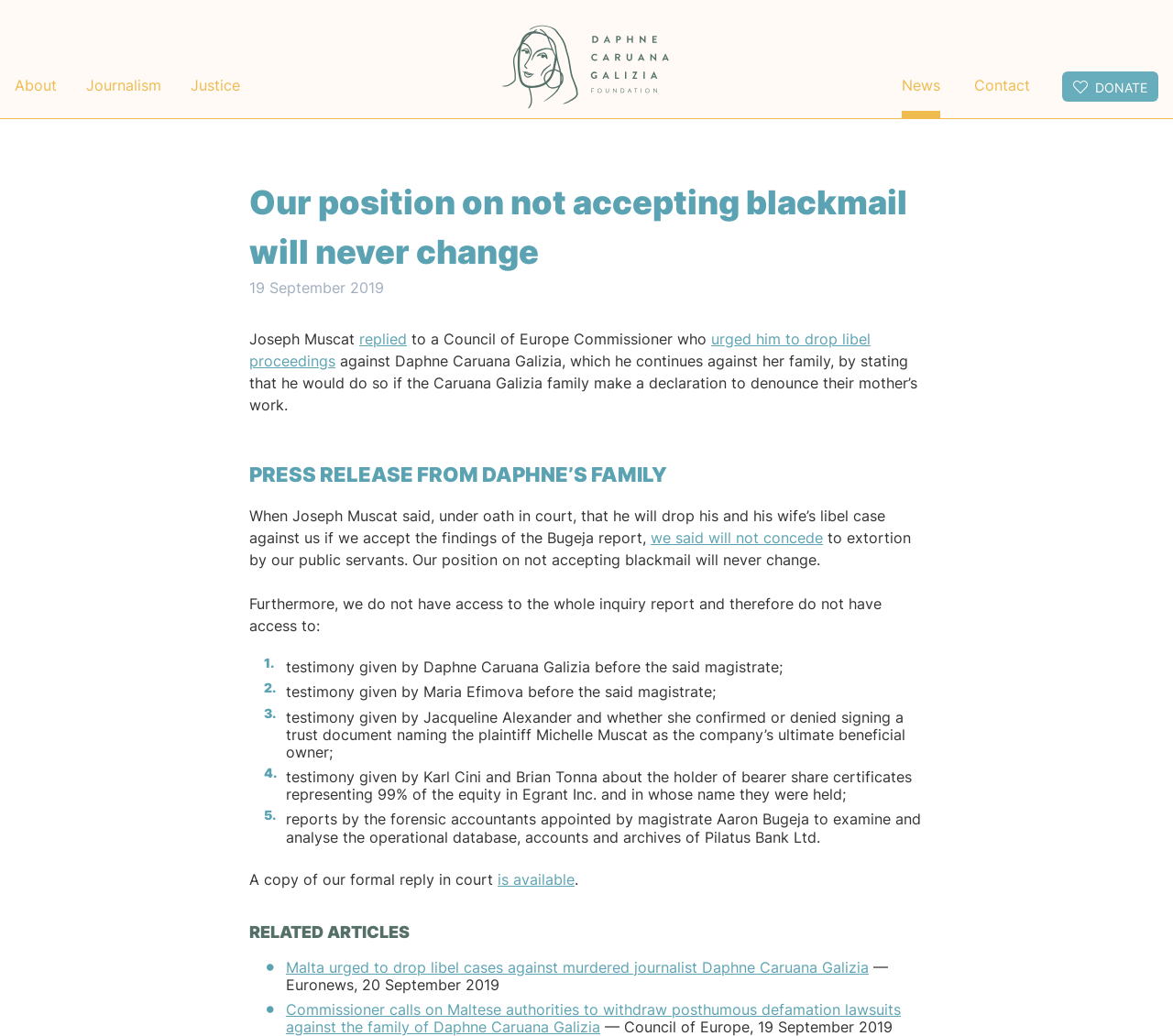Please identify the coordinates of the bounding box that should be clicked to fulfill this instruction: "Click on the 'DONATE' button".

[0.905, 0.069, 0.988, 0.099]